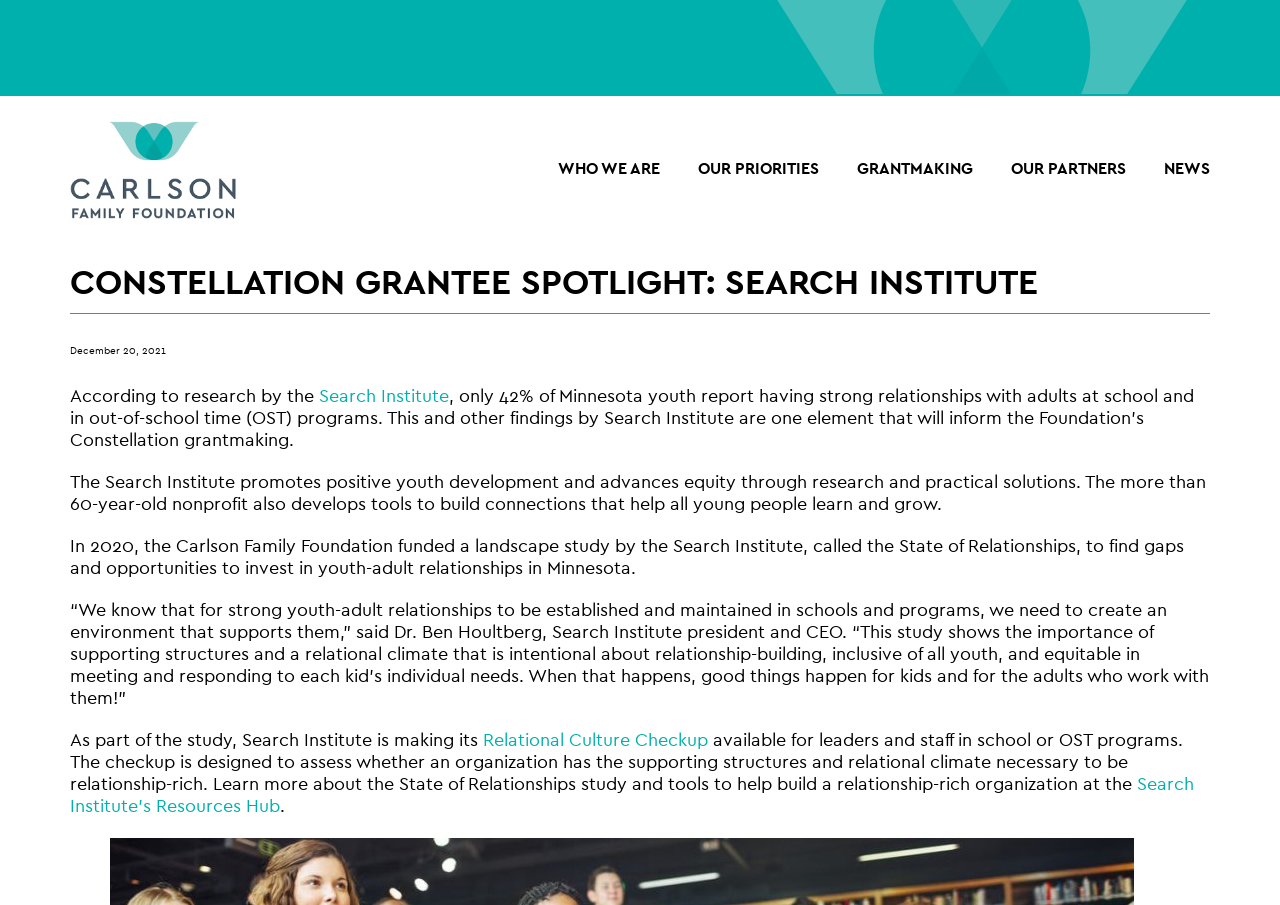Given the description Search Institute’s Resources Hub, predict the bounding box coordinates of the UI element. Ensure the coordinates are in the format (top-left x, top-left y, bottom-right x, bottom-right y) and all values are between 0 and 1.

[0.055, 0.855, 0.933, 0.902]